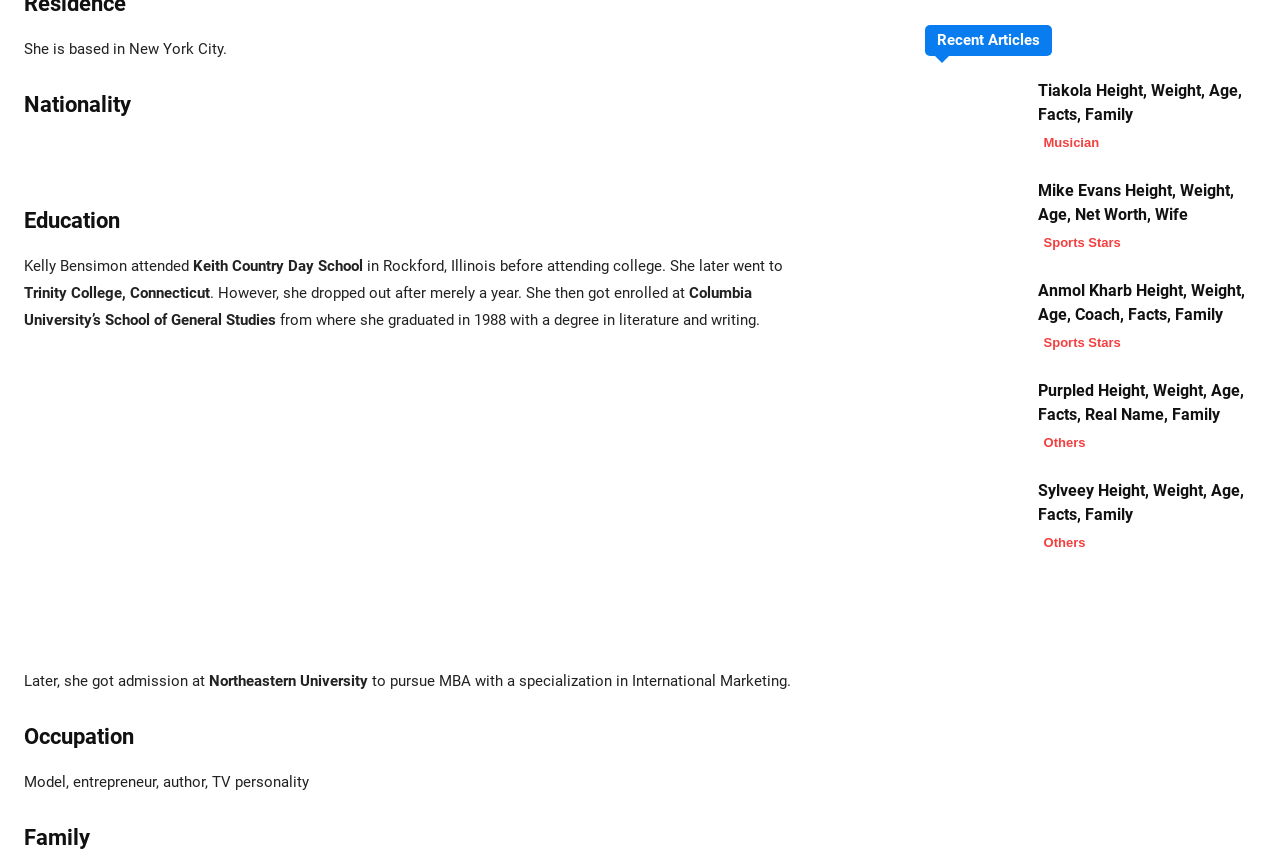Please provide a brief answer to the following inquiry using a single word or phrase:
What is the name of the university where Kelly Bensimon pursued an MBA?

Northeastern University